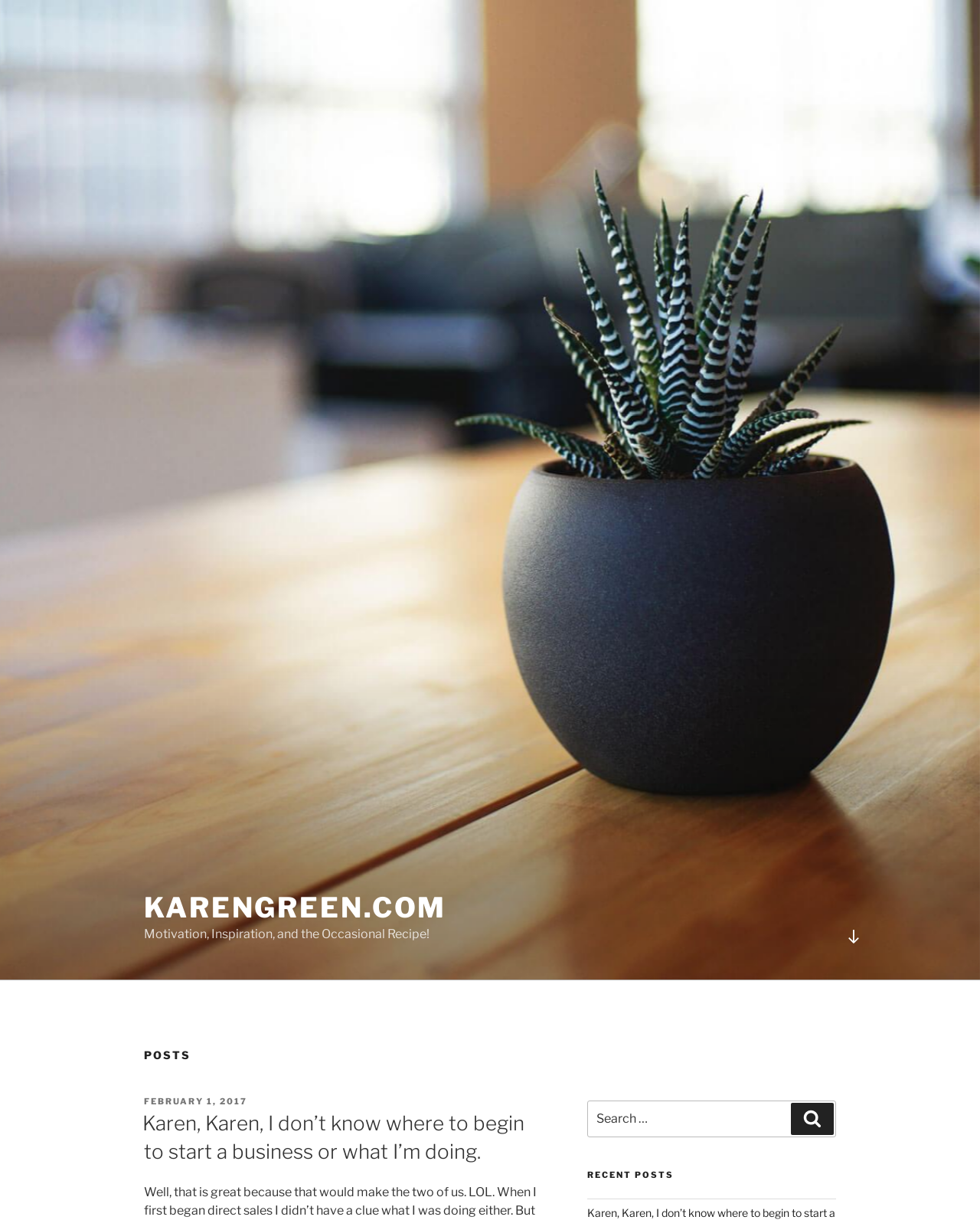Consider the image and give a detailed and elaborate answer to the question: 
What is the date of the first post?

The date of the first post can be found in the post heading 'Karen, Karen, I don’t know where to begin to start a business or what I’m doing.' which has a link 'FEBRUARY 1, 2017' indicating the date of the post.